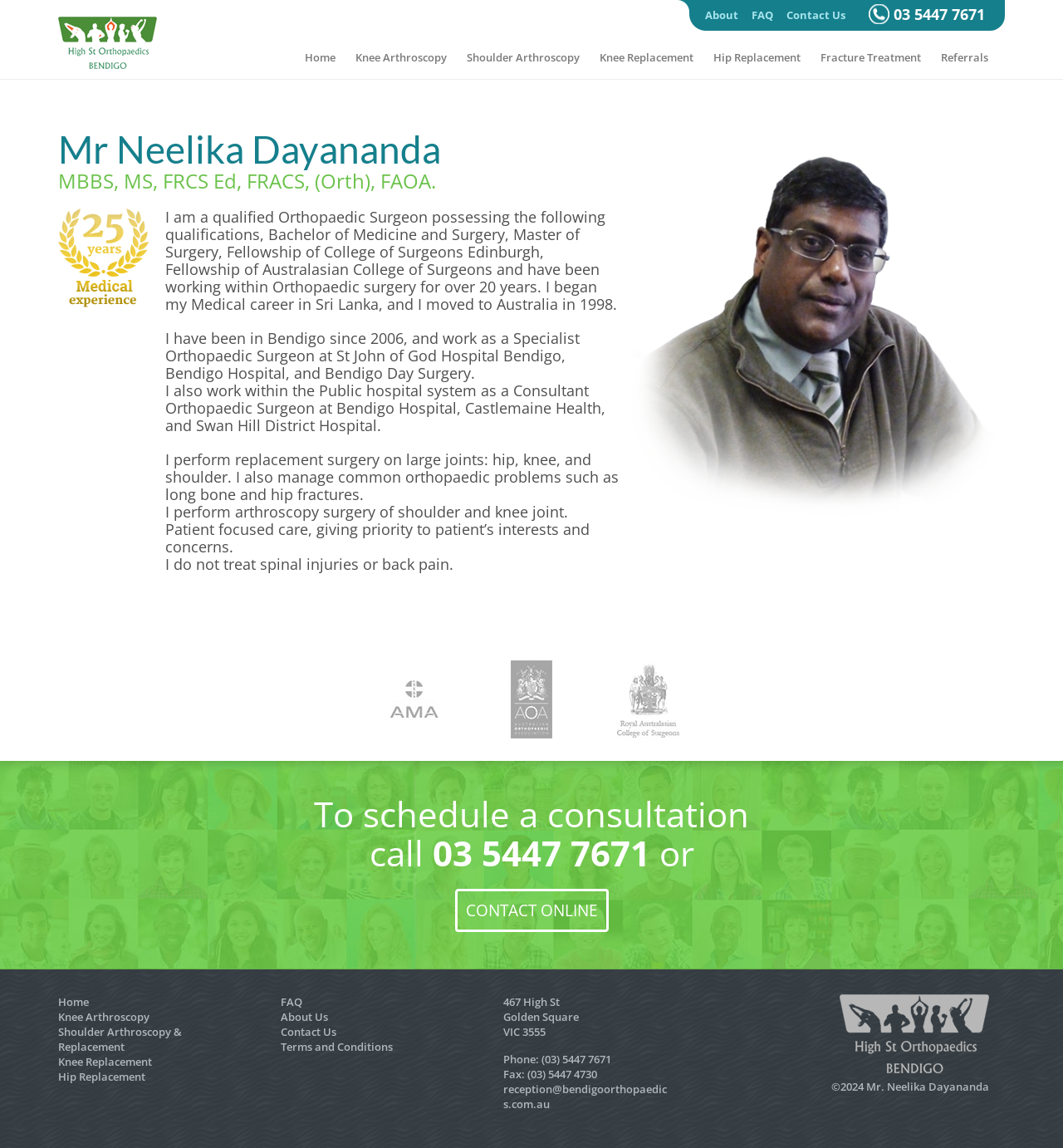Analyze the image and deliver a detailed answer to the question: What is the email address to contact Mr. Neelika Dayananda's reception?

The email address can be found in the footer section of the webpage, which provides contact information for Mr. Neelika Dayananda's office.